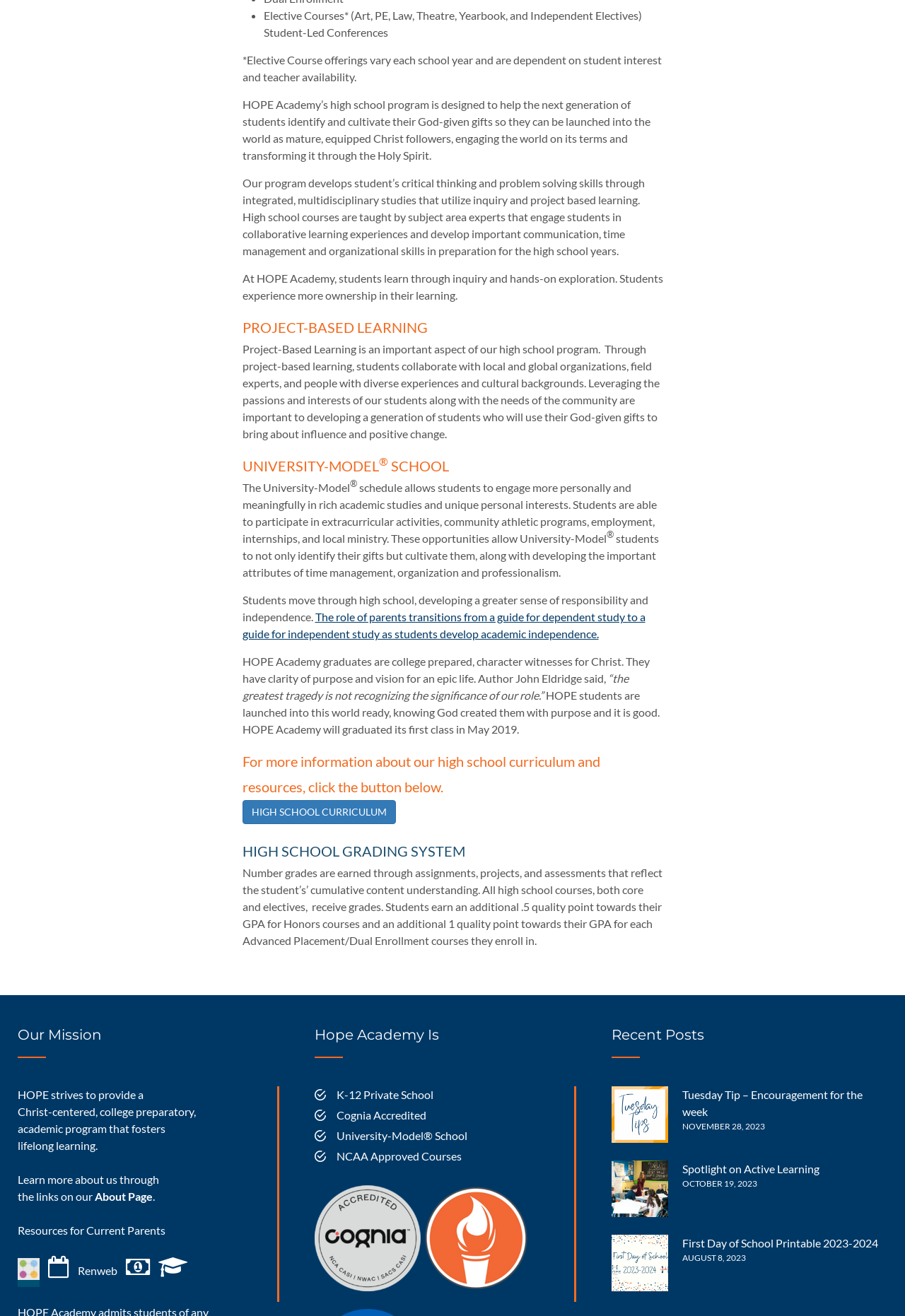Locate the bounding box coordinates of the element's region that should be clicked to carry out the following instruction: "Check the 'Resources for Current Parents'". The coordinates need to be four float numbers between 0 and 1, i.e., [left, top, right, bottom].

[0.02, 0.93, 0.183, 0.94]